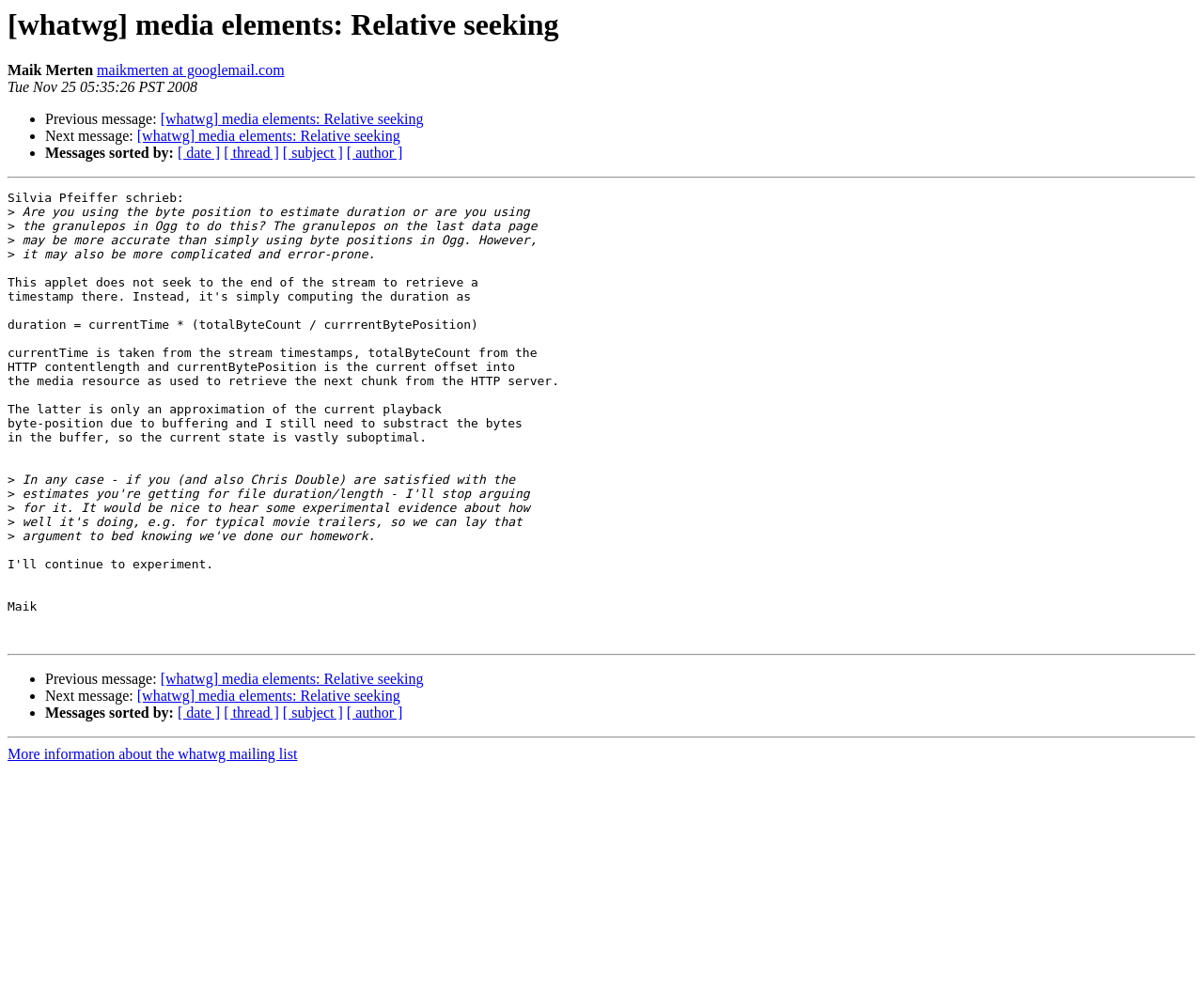Respond to the following query with just one word or a short phrase: 
Who is the author of this message?

Maik Merten